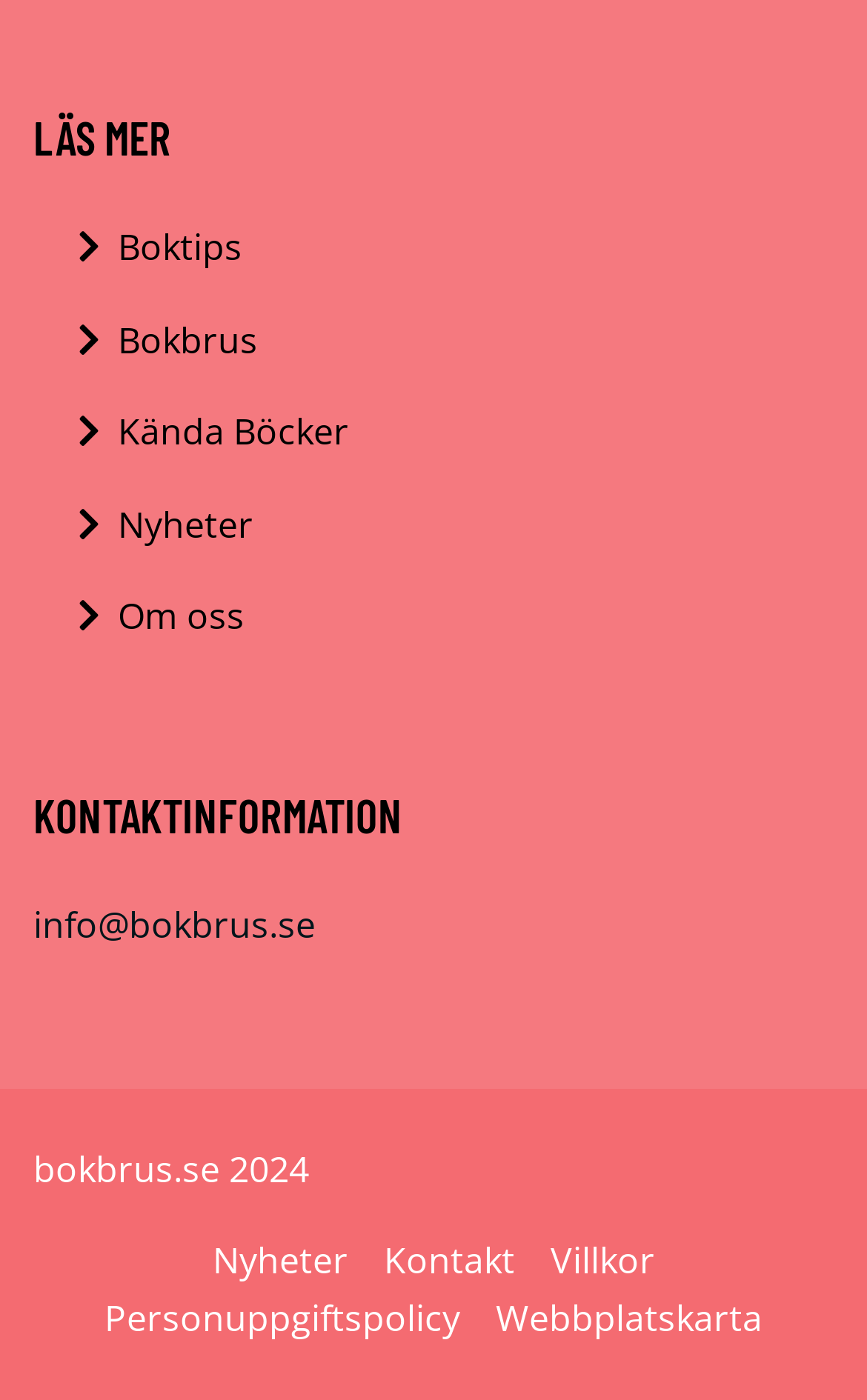What is the name of the section above the links 'Boktips', 'Bokbrus', etc.?
Based on the image, respond with a single word or phrase.

LÄS MER